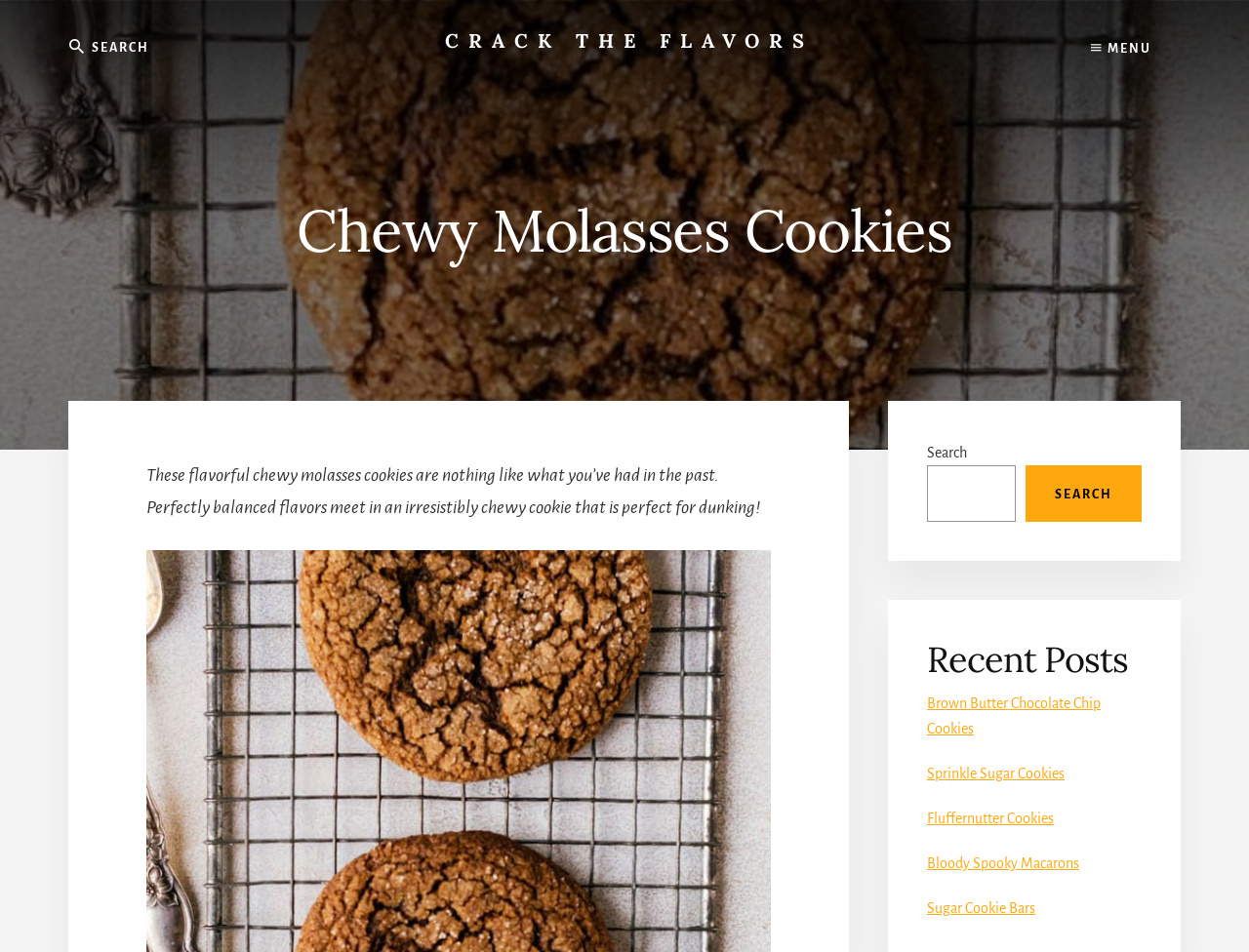What is the purpose of the button with the text 'MENU'?
Respond with a short answer, either a single word or a phrase, based on the image.

To open a menu